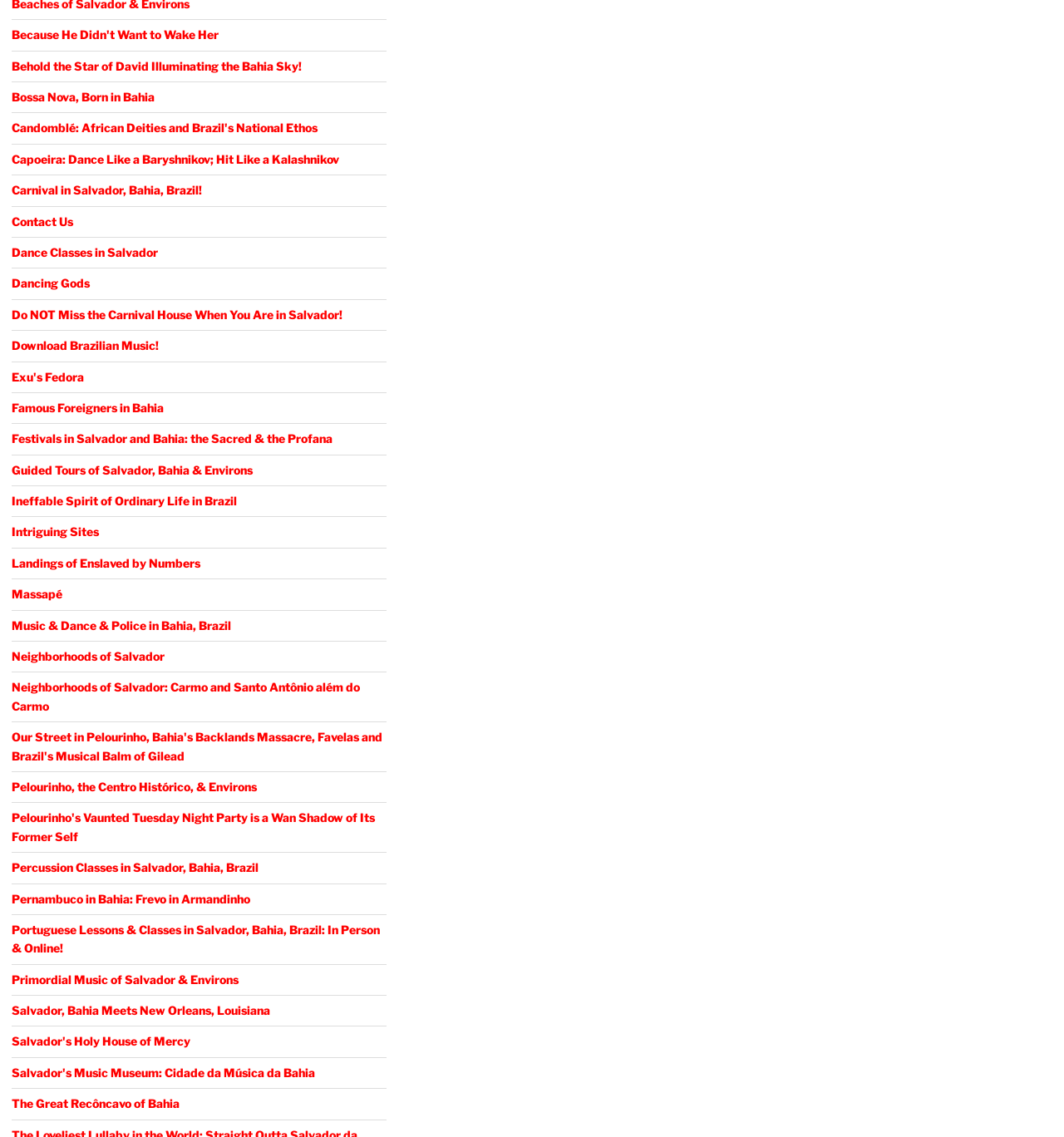Is there a contact page on this webpage?
Kindly answer the question with as much detail as you can.

I found a link with the text 'Contact Us', which suggests that there is a contact page available on this webpage.